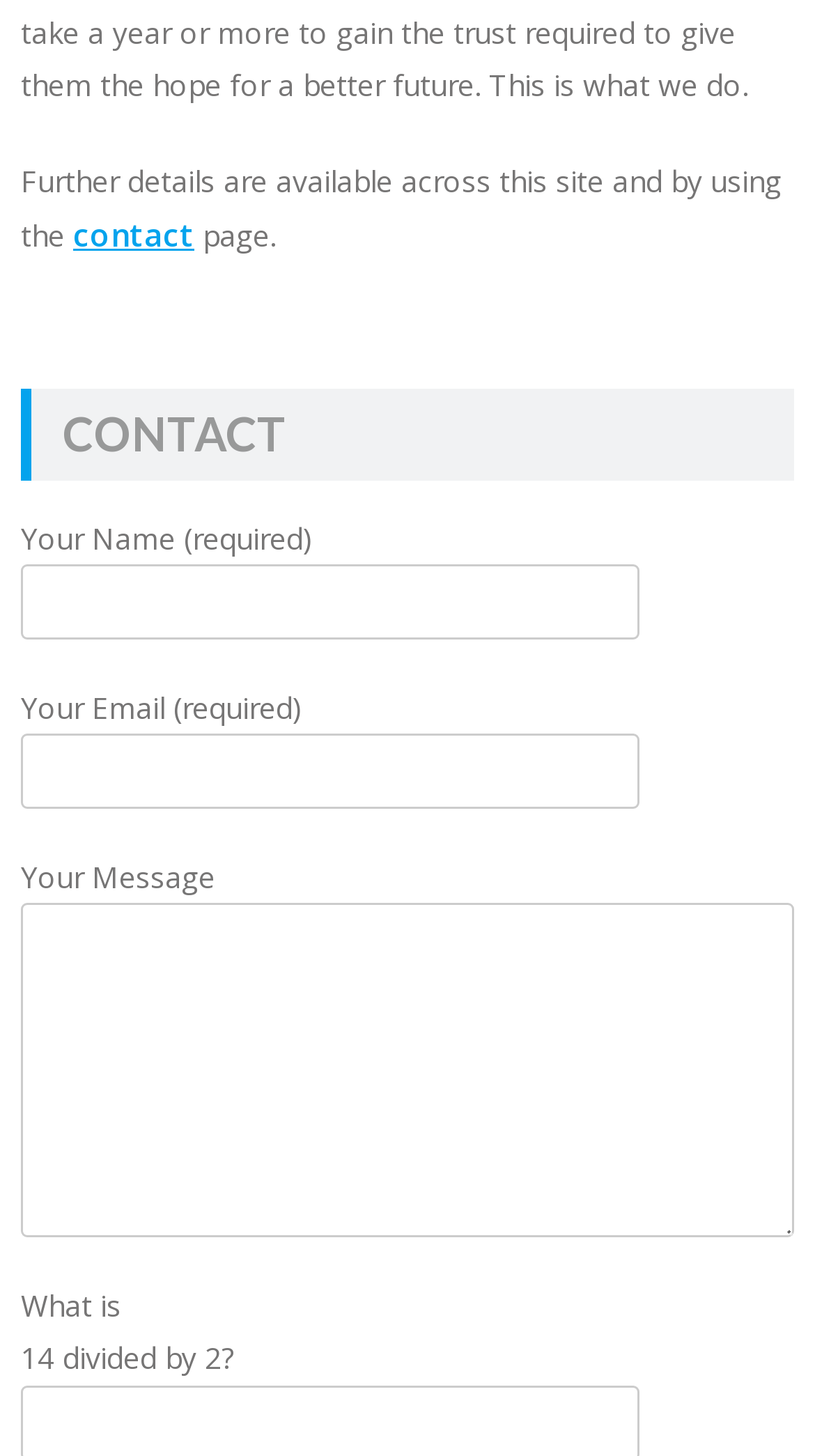What is the format of the 'Your Email' input field?
Refer to the image and respond with a one-word or short-phrase answer.

Email